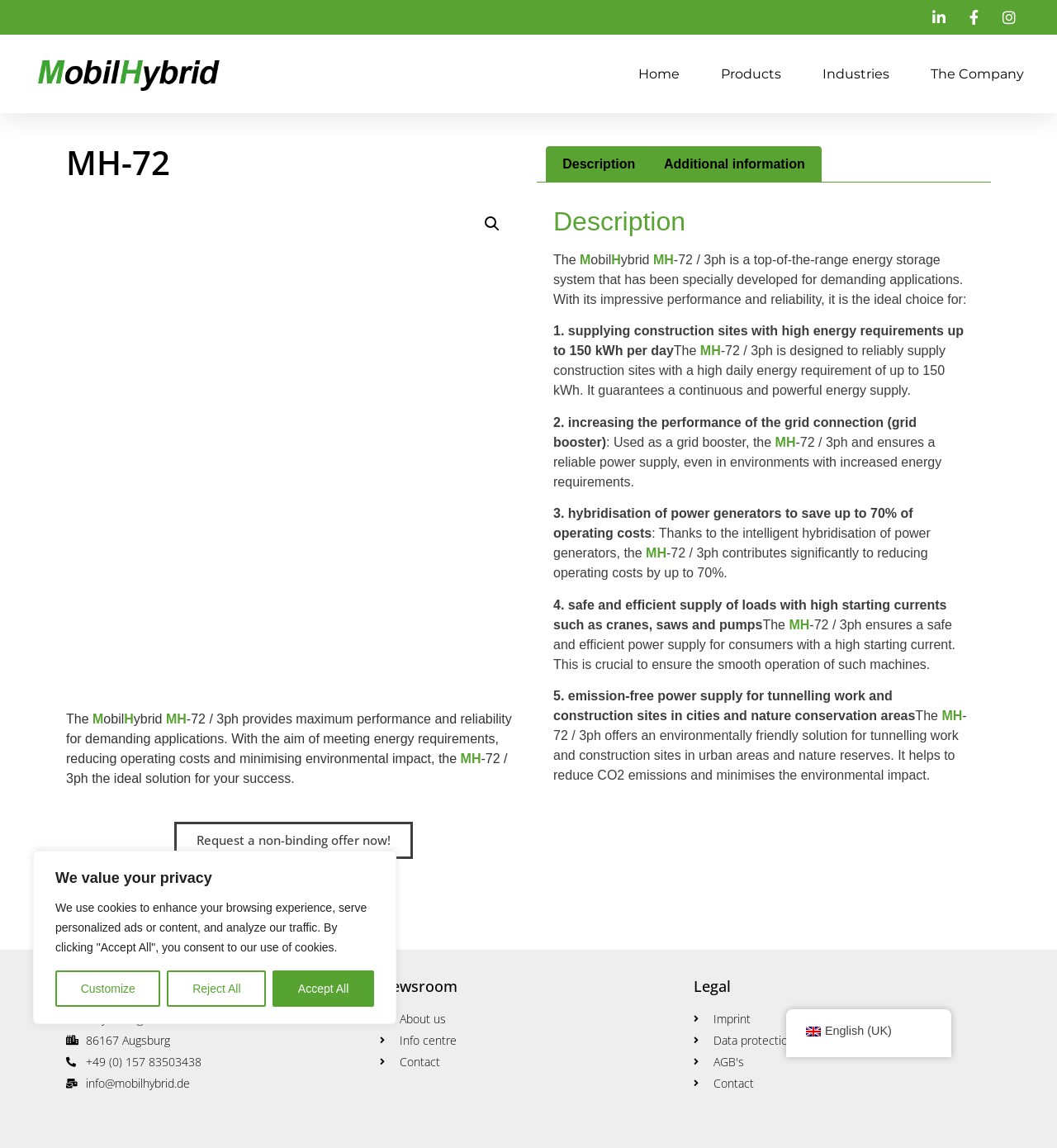Please provide the bounding box coordinates for the element that needs to be clicked to perform the following instruction: "Click the en_GB English (UK) link". The coordinates should be given as four float numbers between 0 and 1, i.e., [left, top, right, bottom].

[0.744, 0.883, 0.9, 0.913]